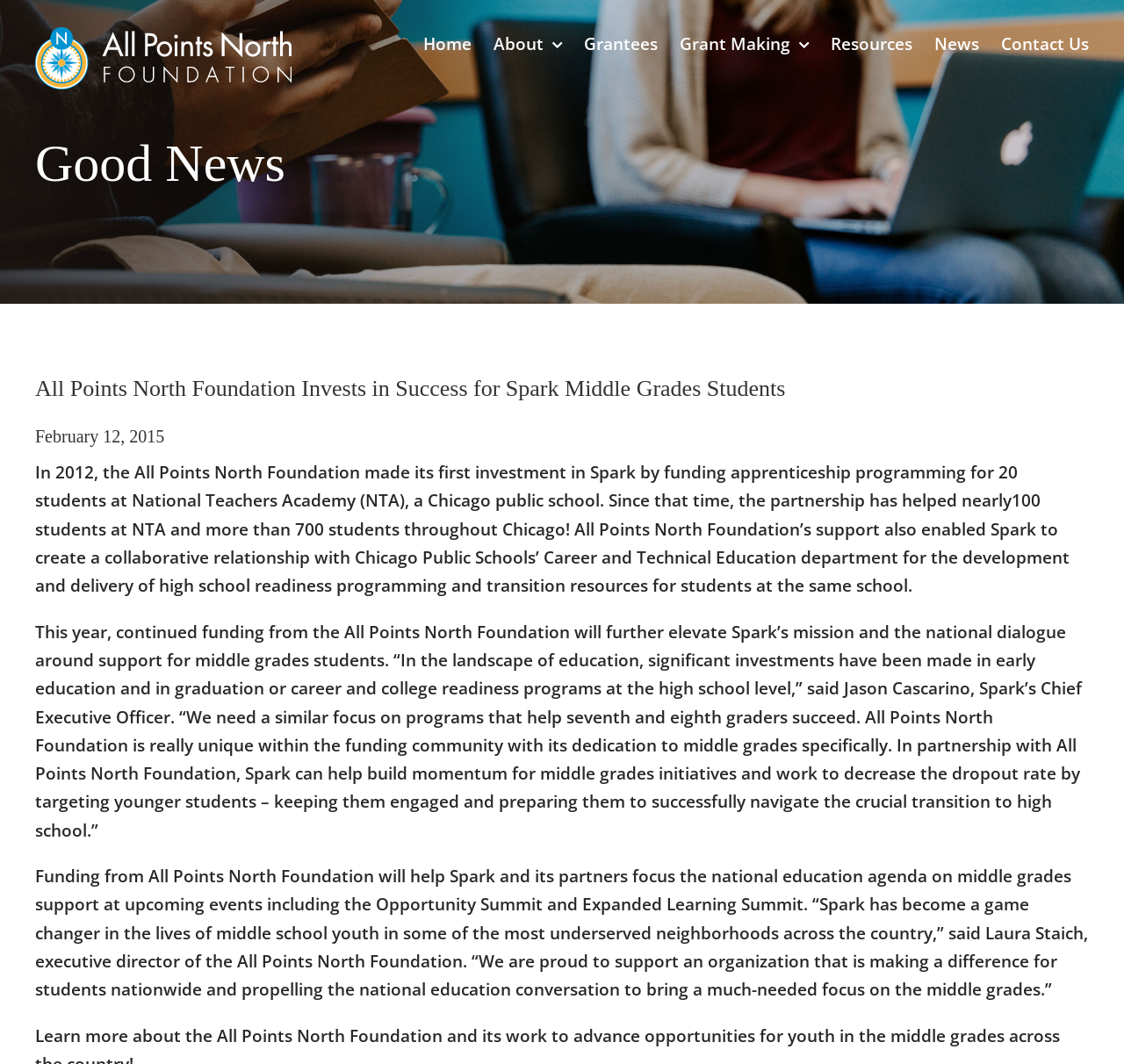How many students did Spark help at National Teachers Academy?
Kindly give a detailed and elaborate answer to the question.

I found the answer by reading the text description that says 'In 2012, the All Points North Foundation made its first investment in Spark by funding apprenticeship programming for 20 students at National Teachers Academy (NTA), a Chicago public school.'